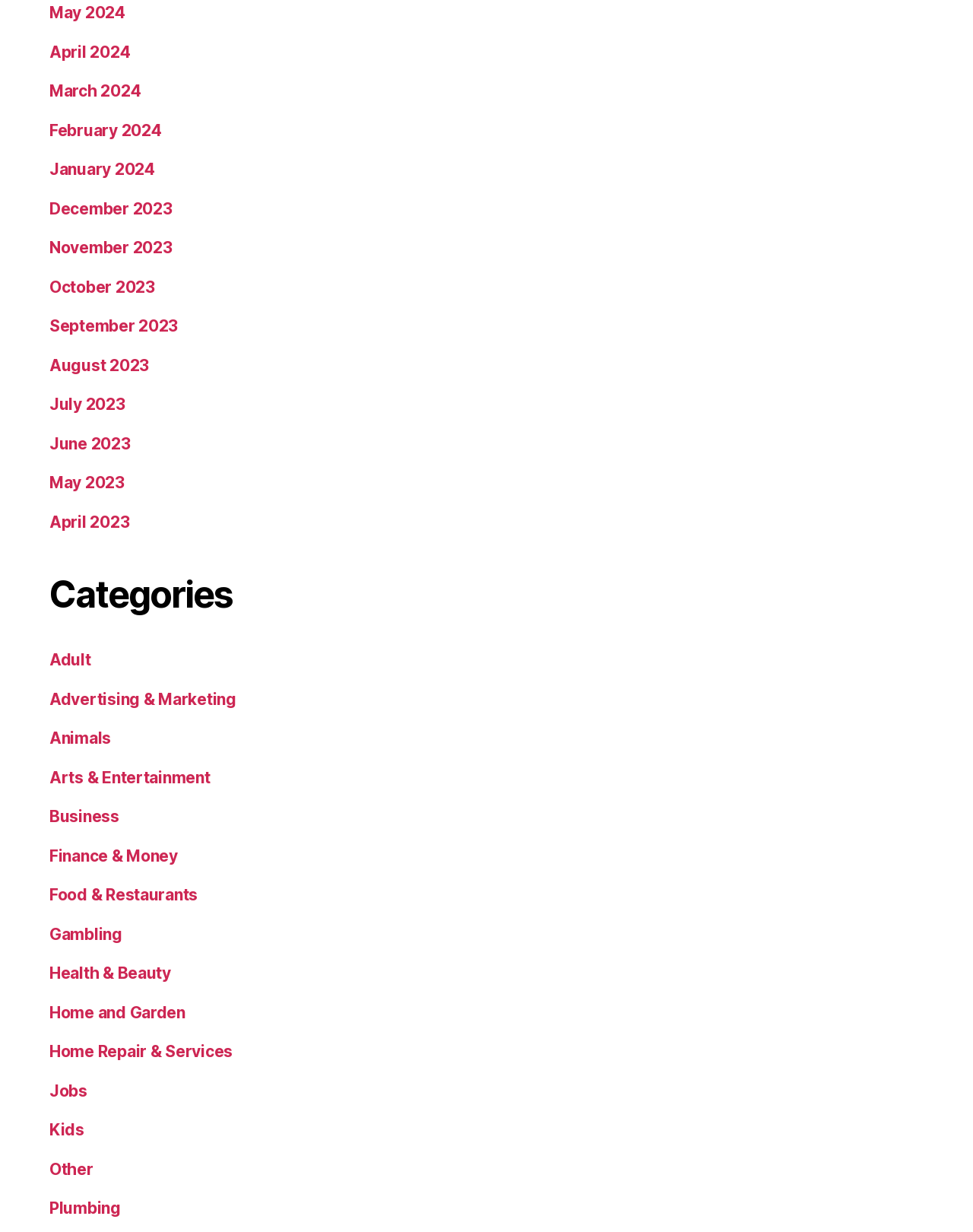Find the bounding box coordinates for the HTML element specified by: "Distributors".

None